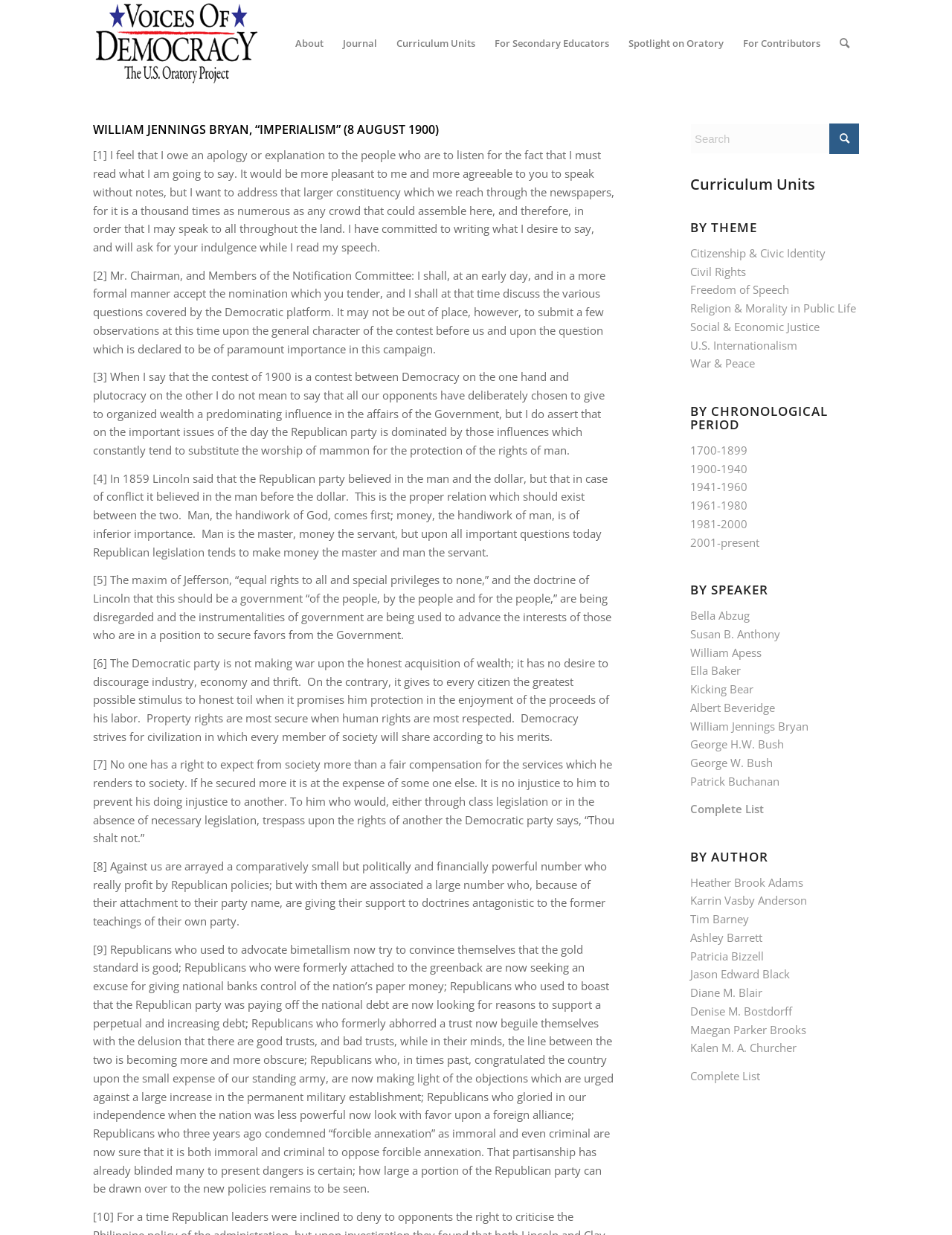Please determine the bounding box coordinates of the element's region to click for the following instruction: "Read the speech by William Jennings Bryan".

[0.098, 0.119, 0.645, 0.206]